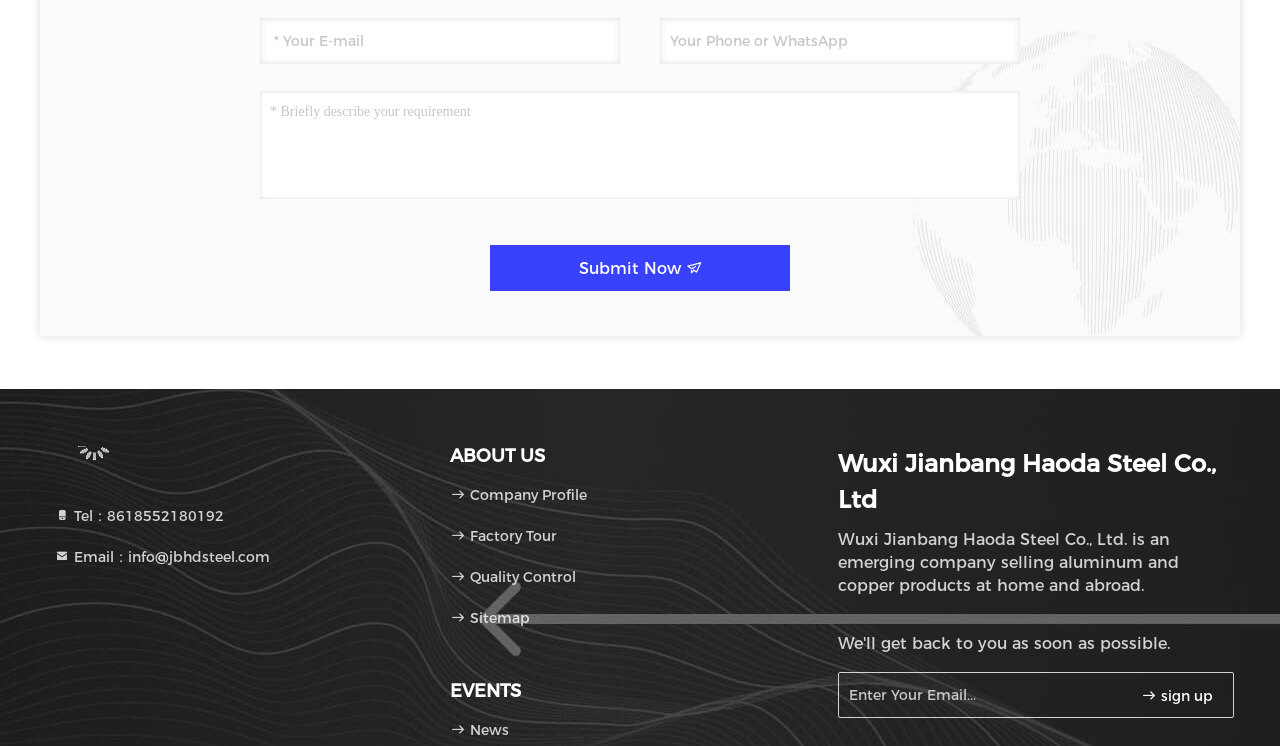What is the company name displayed on the webpage?
Using the image, elaborate on the answer with as much detail as possible.

The company name 'Wuxi Jianbang Haoda Steel Co., Ltd' is displayed on the webpage in multiple places, including an image, a static text, and a link. This suggests that the webpage is related to this company.